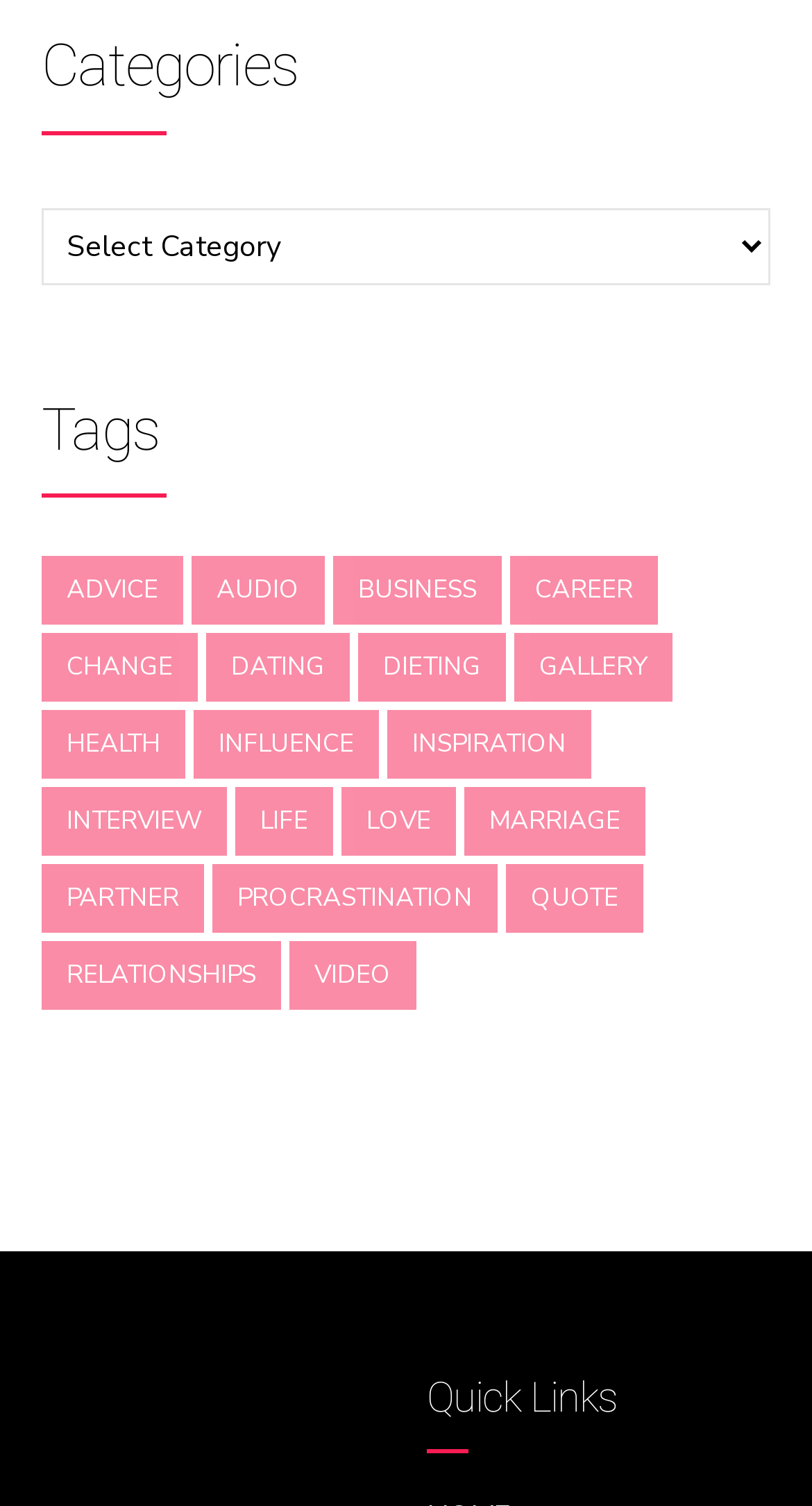Using the information shown in the image, answer the question with as much detail as possible: What is the last link in the list of categories?

The last link in the list of categories is 'Video' which is indicated by the link 'Video (1 item)' with the StaticText 'VIDEO'.